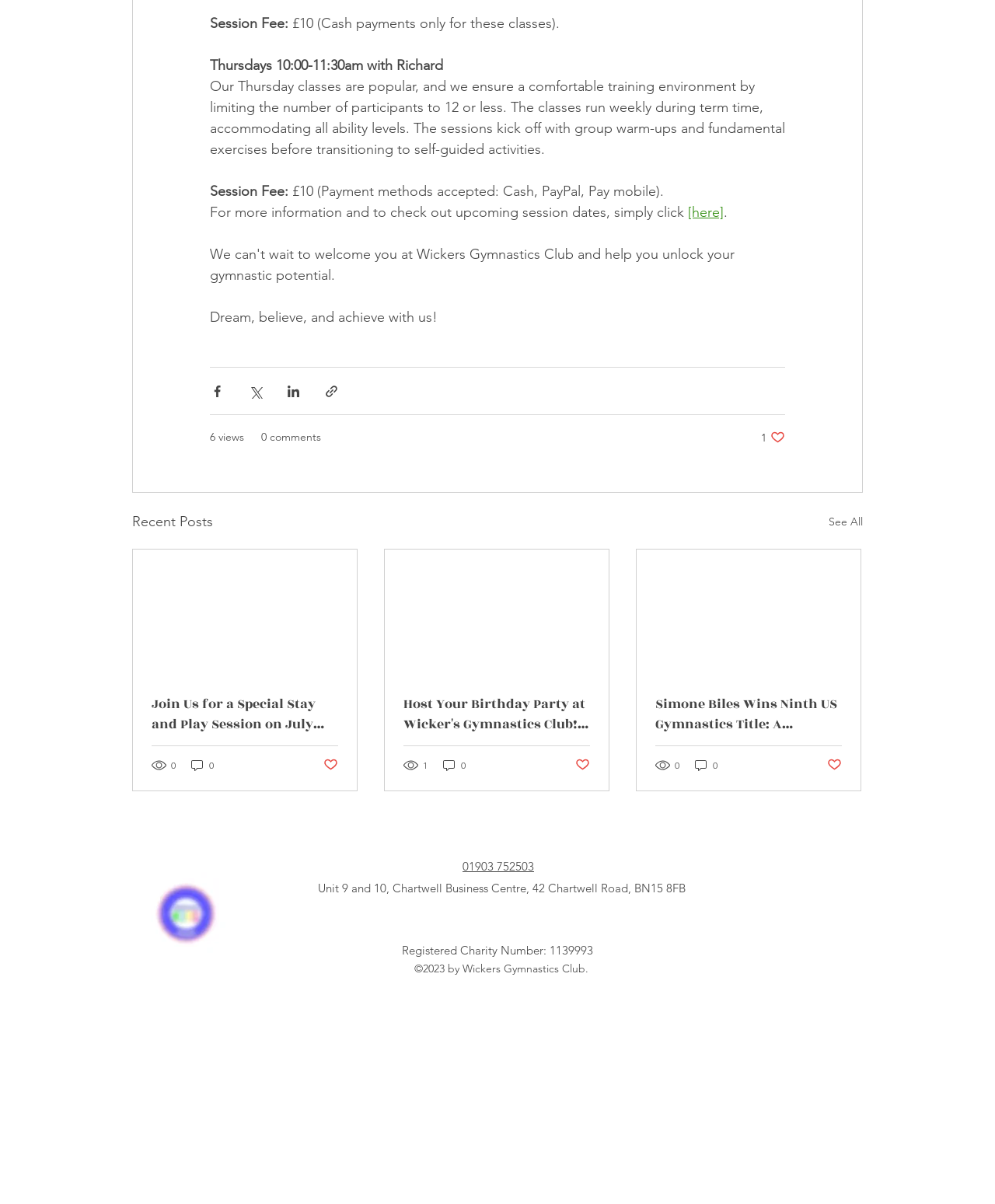Please determine the bounding box coordinates of the section I need to click to accomplish this instruction: "Click the 'See All' link".

[0.833, 0.424, 0.867, 0.443]